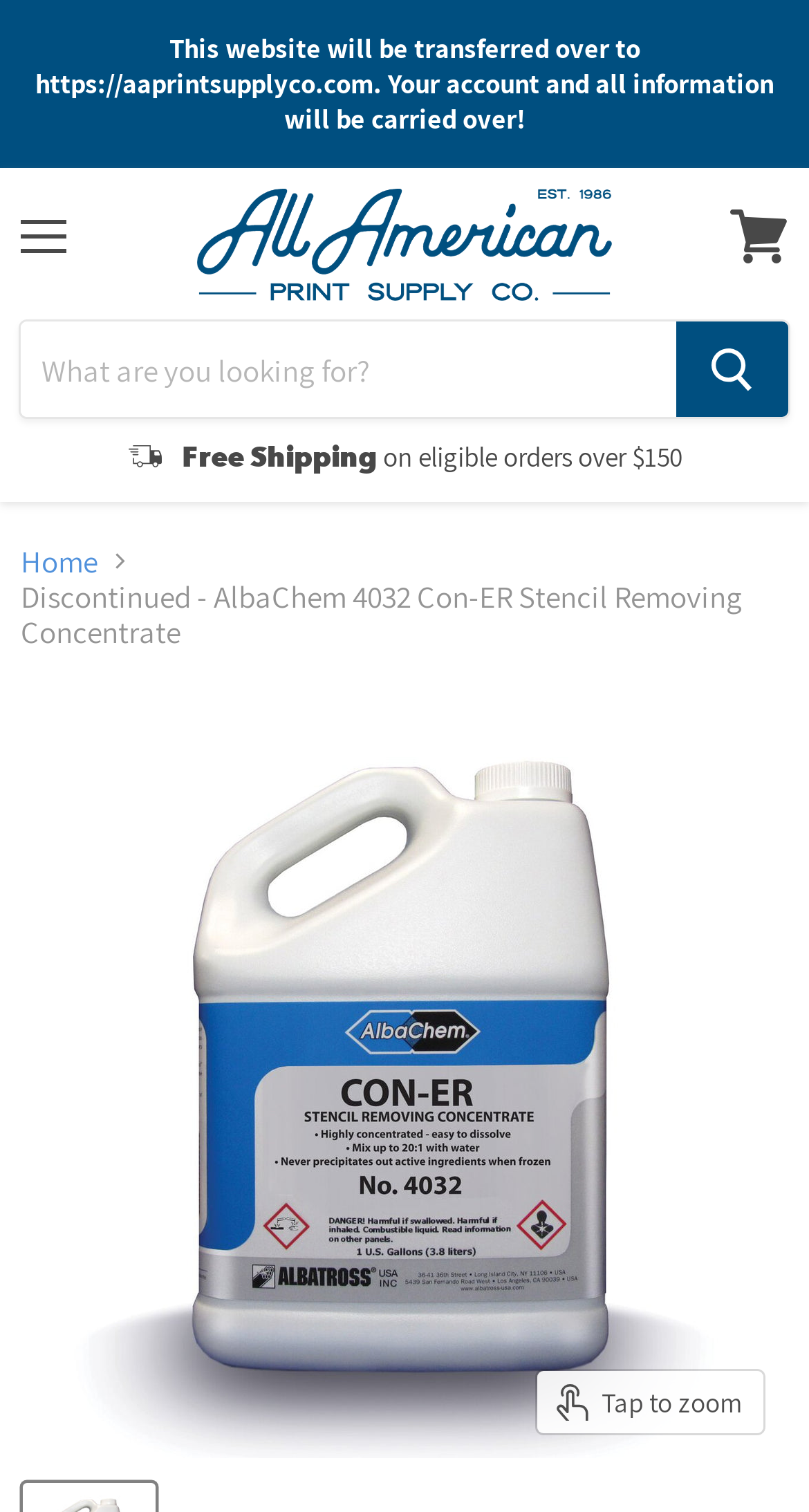What is the name of the product on this page?
From the details in the image, provide a complete and detailed answer to the question.

I determined the answer by looking at the breadcrumbs navigation section, where it says 'Discontinued - AlbaChem 4032 Con-ER Stencil Removing Concentrate'. This suggests that the product being referred to is AlbaChem 4032 Con-ER Stencil Removing Concentrate.